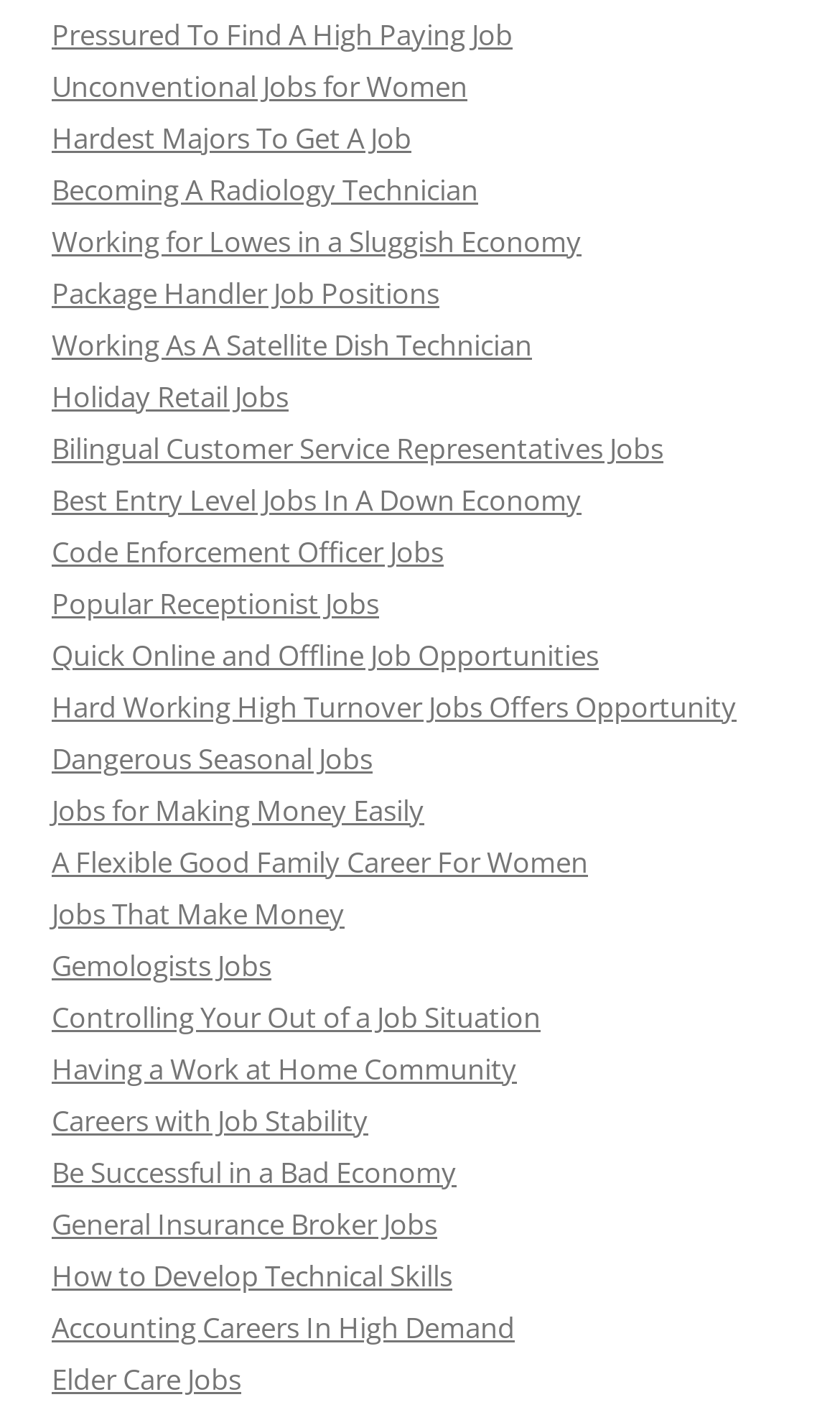Locate the bounding box coordinates of the clickable area needed to fulfill the instruction: "Enter your name".

None